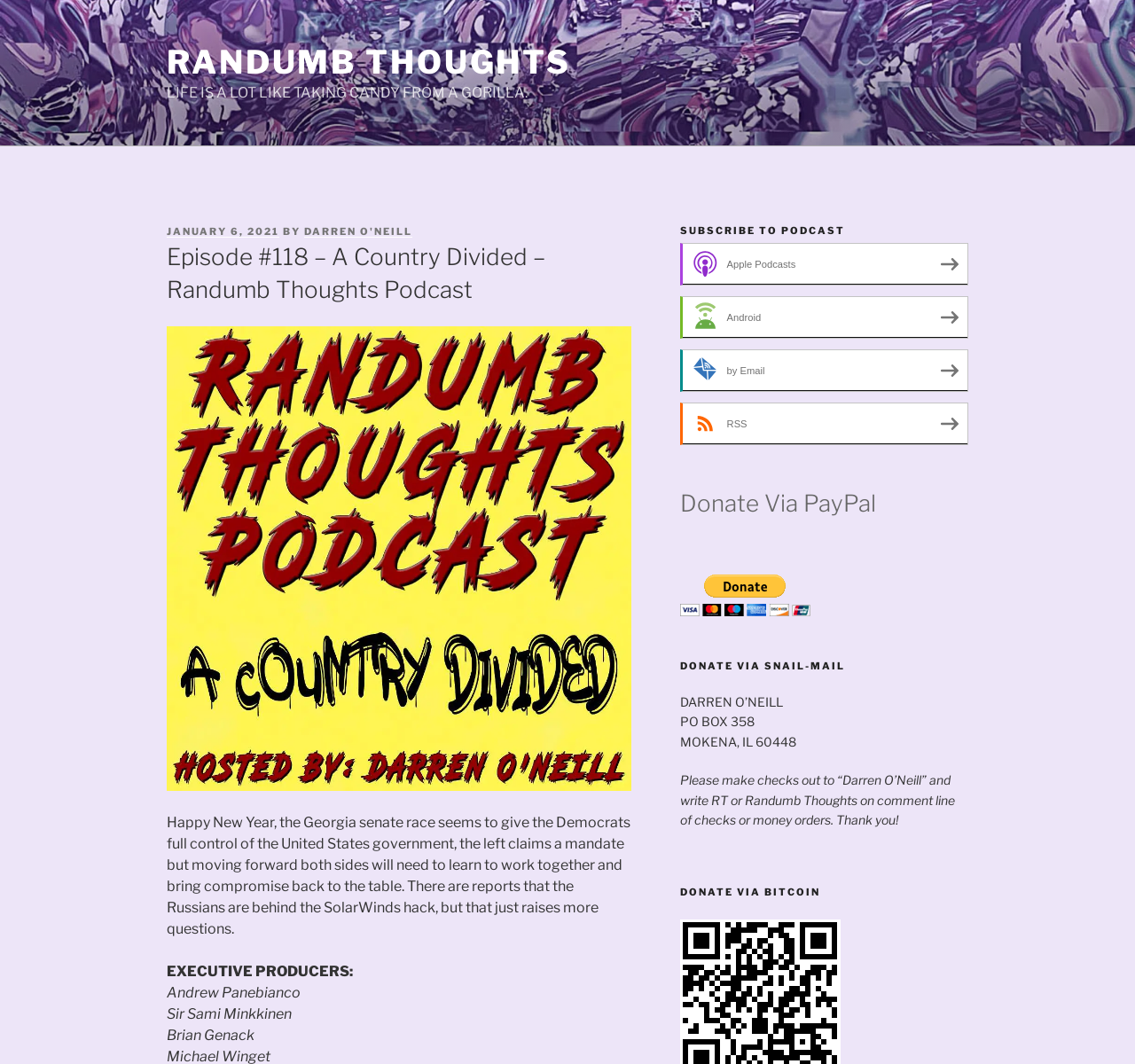Using the webpage screenshot and the element description Android, determine the bounding box coordinates. Specify the coordinates in the format (top-left x, top-left y, bottom-right x, bottom-right y) with values ranging from 0 to 1.

[0.599, 0.279, 0.853, 0.319]